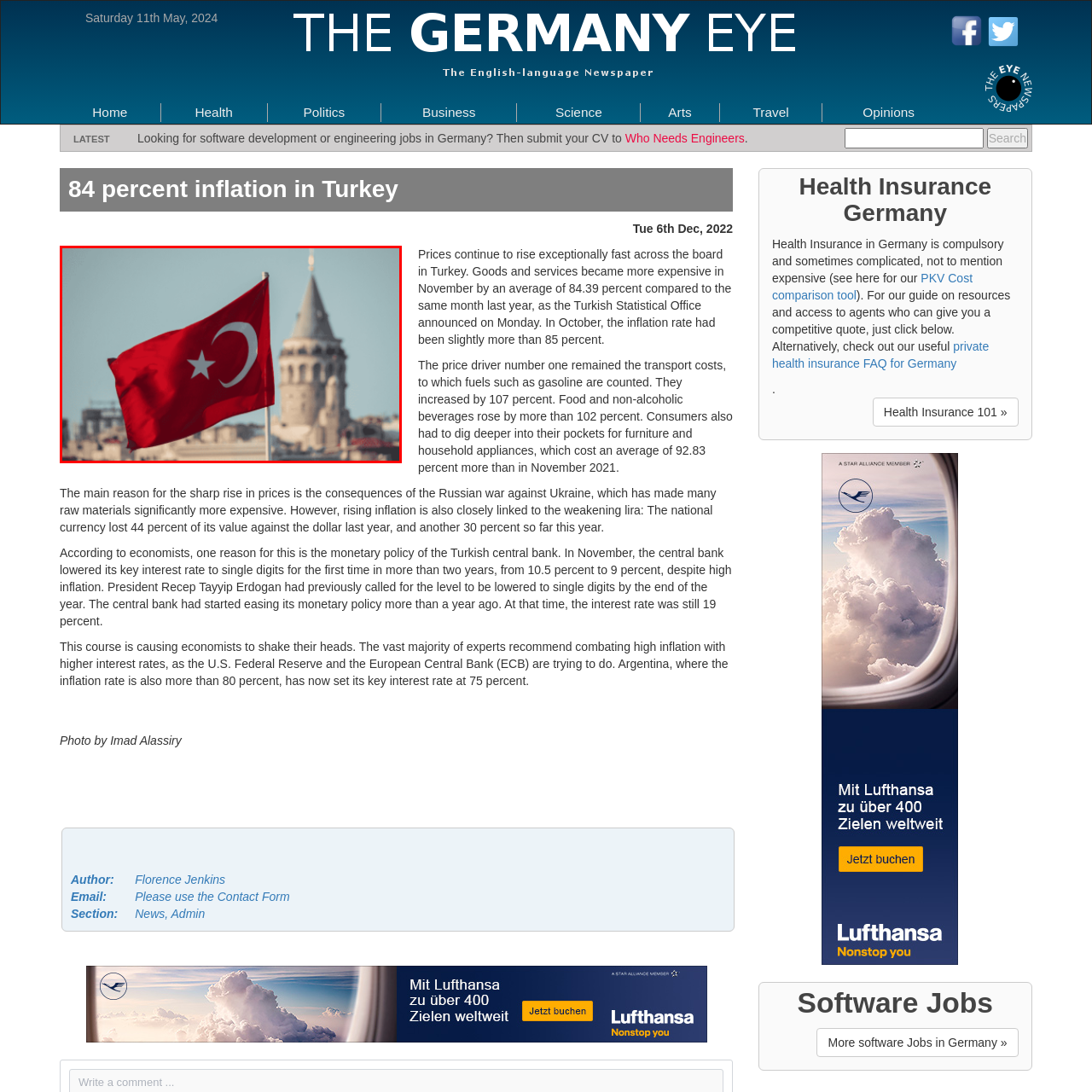What is the shape of the symbol on the flag?
Observe the image enclosed by the red boundary and respond with a one-word or short-phrase answer.

Crescent moon and star